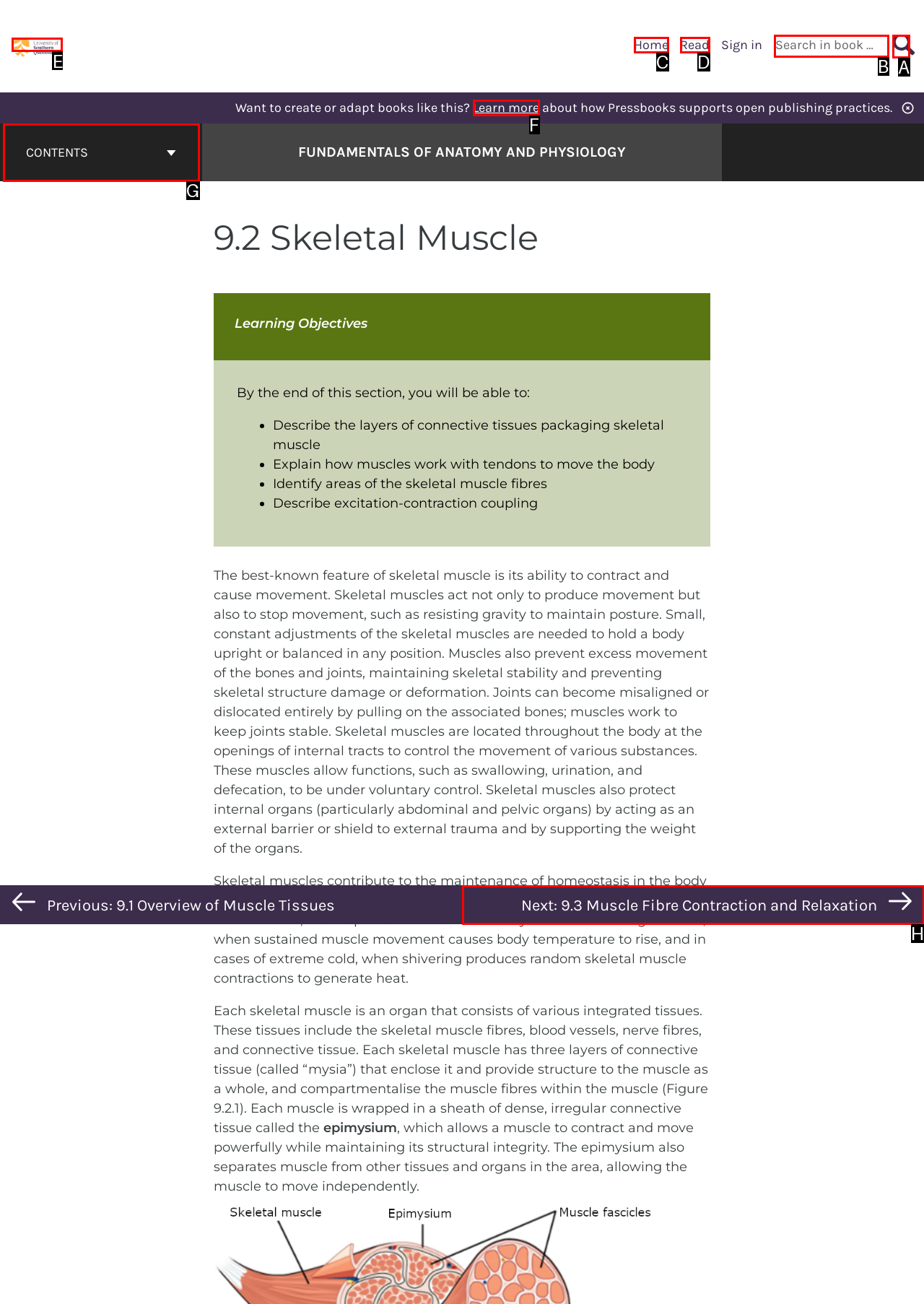Tell me which one HTML element I should click to complete the following instruction: Search in book
Answer with the option's letter from the given choices directly.

B